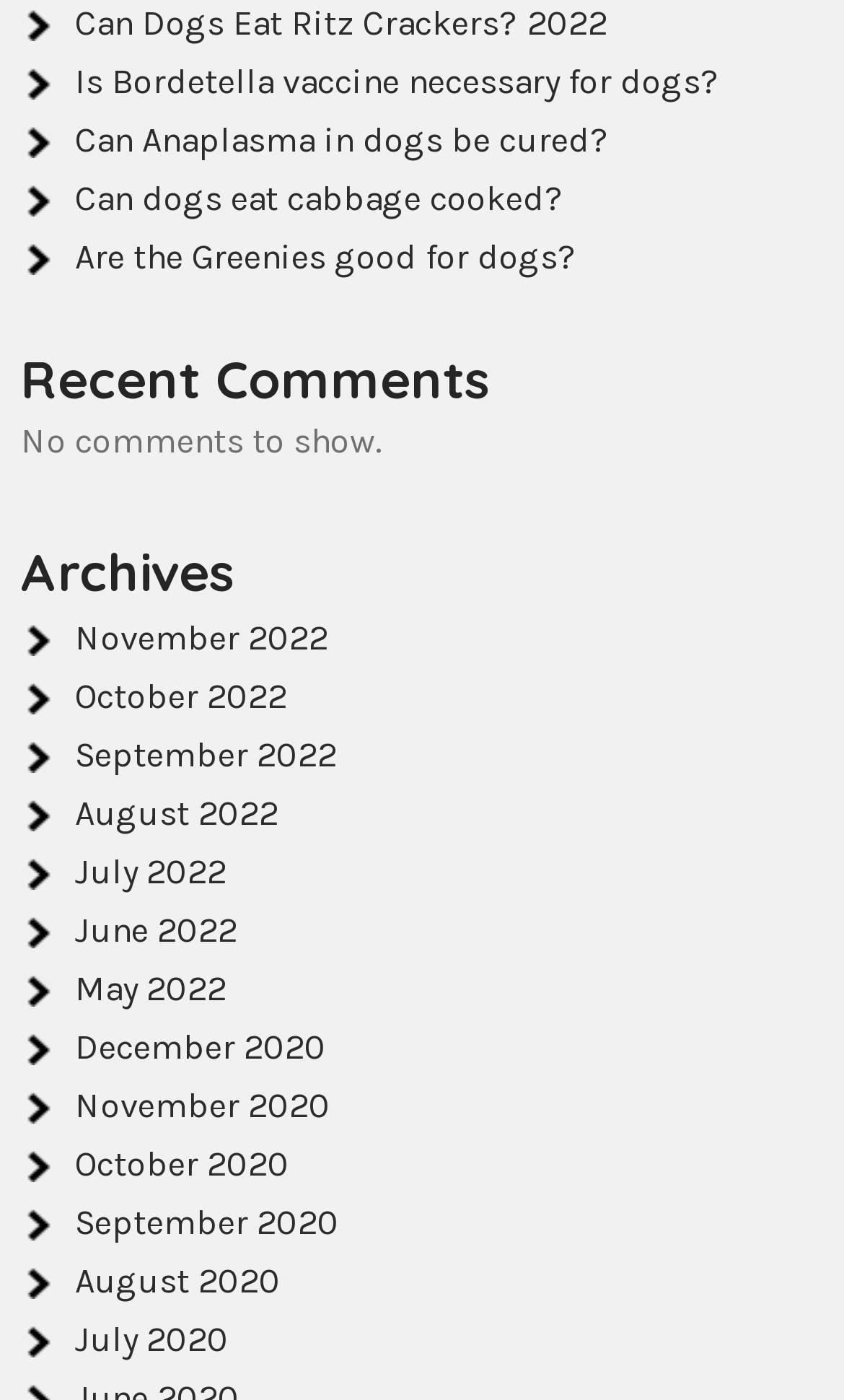Locate the bounding box coordinates of the clickable region necessary to complete the following instruction: "View November 2022 archives". Provide the coordinates in the format of four float numbers between 0 and 1, i.e., [left, top, right, bottom].

[0.089, 0.441, 0.389, 0.47]